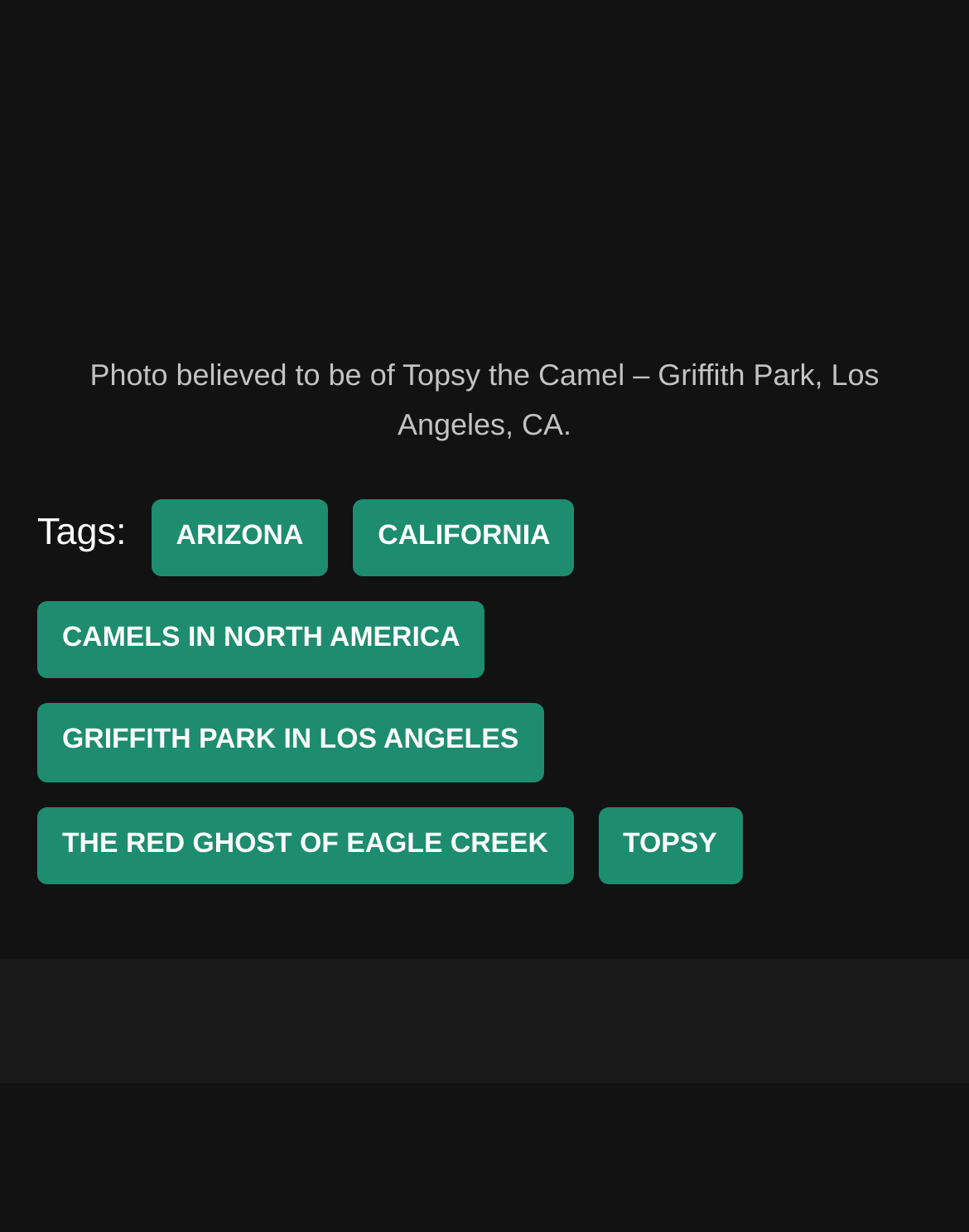Determine the bounding box coordinates of the region that needs to be clicked to achieve the task: "Read more about Topsy".

[0.617, 0.654, 0.766, 0.717]